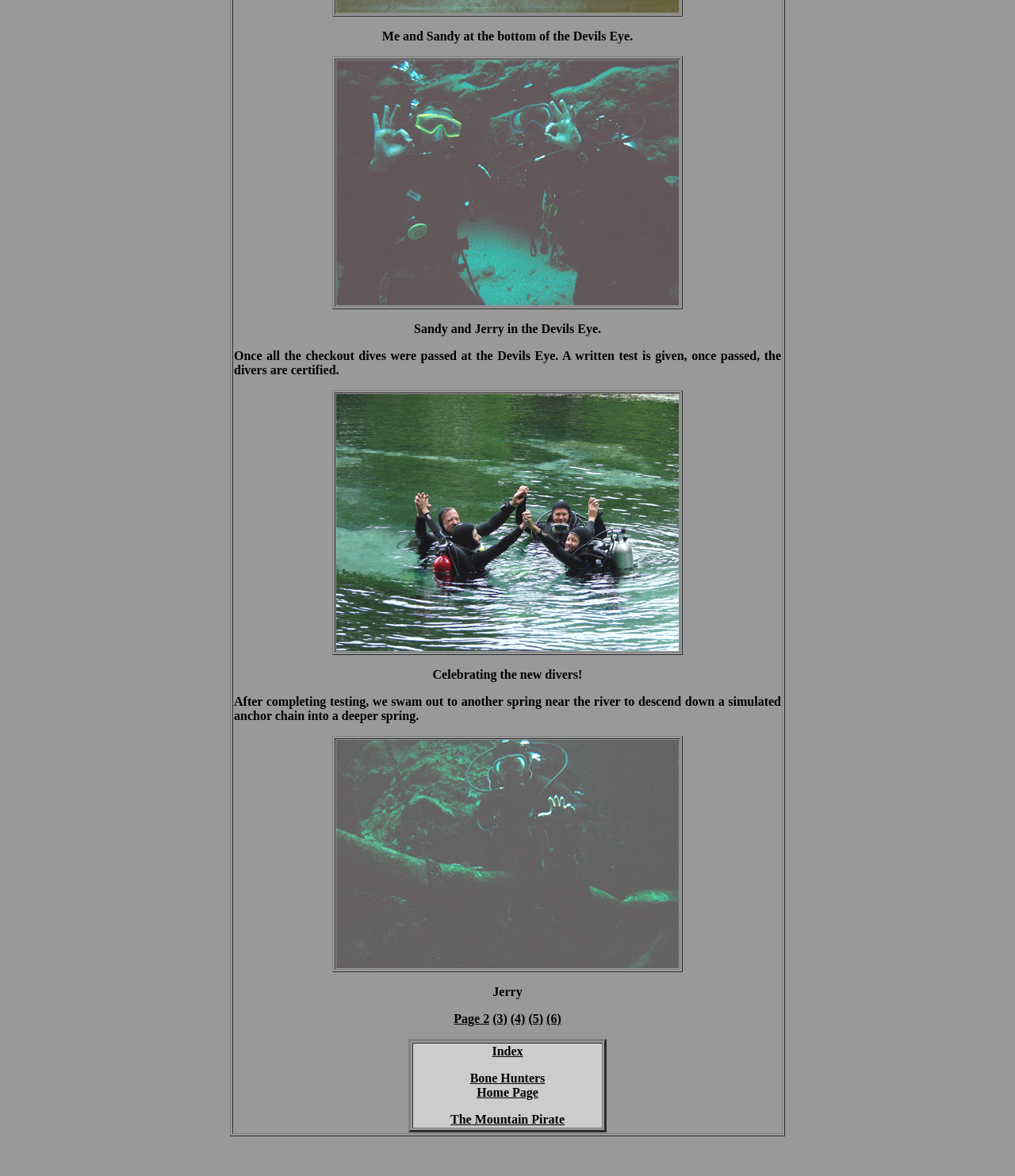What is the name of the next page?
Refer to the image and provide a one-word or short phrase answer.

Page 2